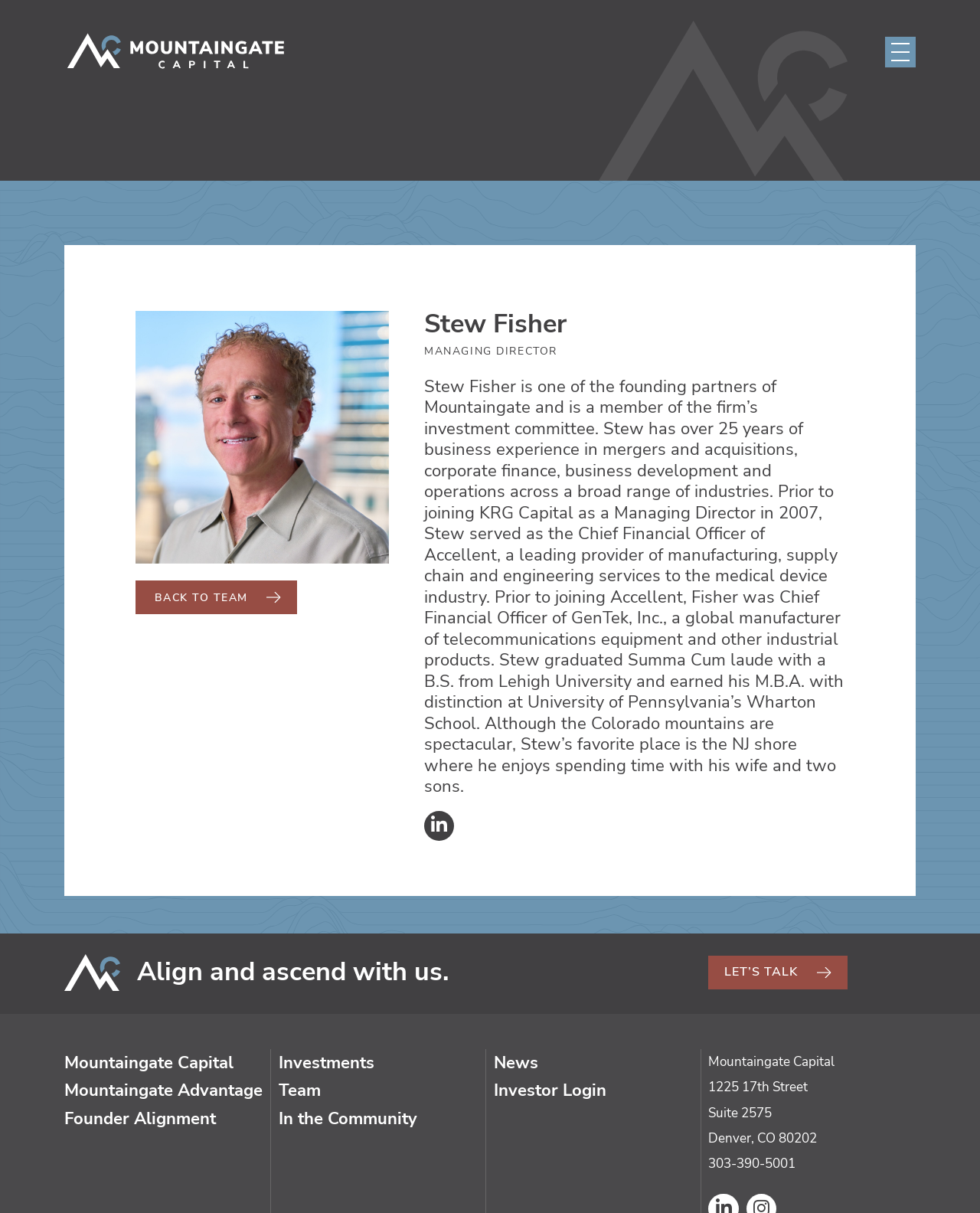Determine the bounding box coordinates of the element's region needed to click to follow the instruction: "Click the logo". Provide these coordinates as four float numbers between 0 and 1, formatted as [left, top, right, bottom].

[0.065, 0.027, 0.296, 0.06]